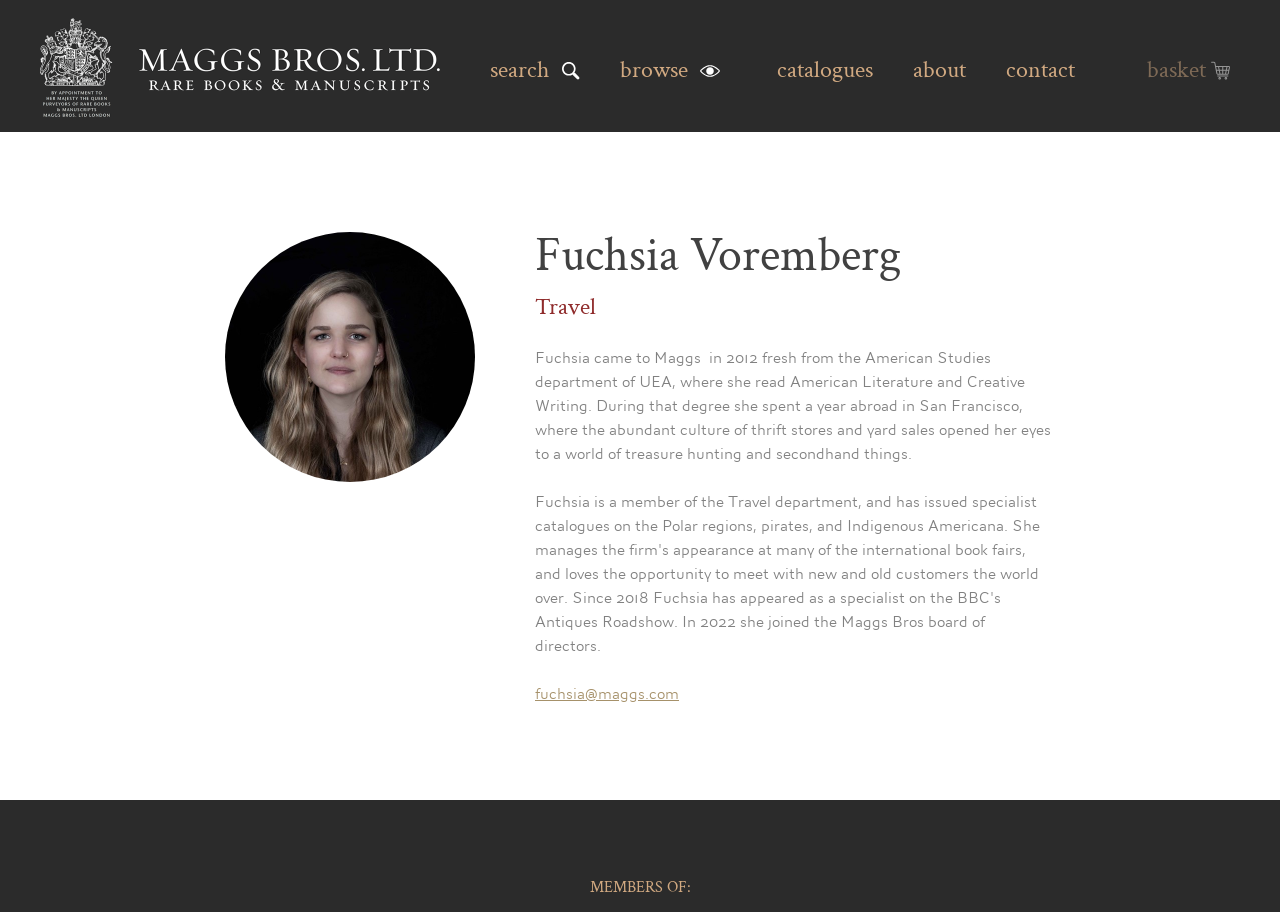Show the bounding box coordinates of the element that should be clicked to complete the task: "search".

[0.383, 0.061, 0.453, 0.094]